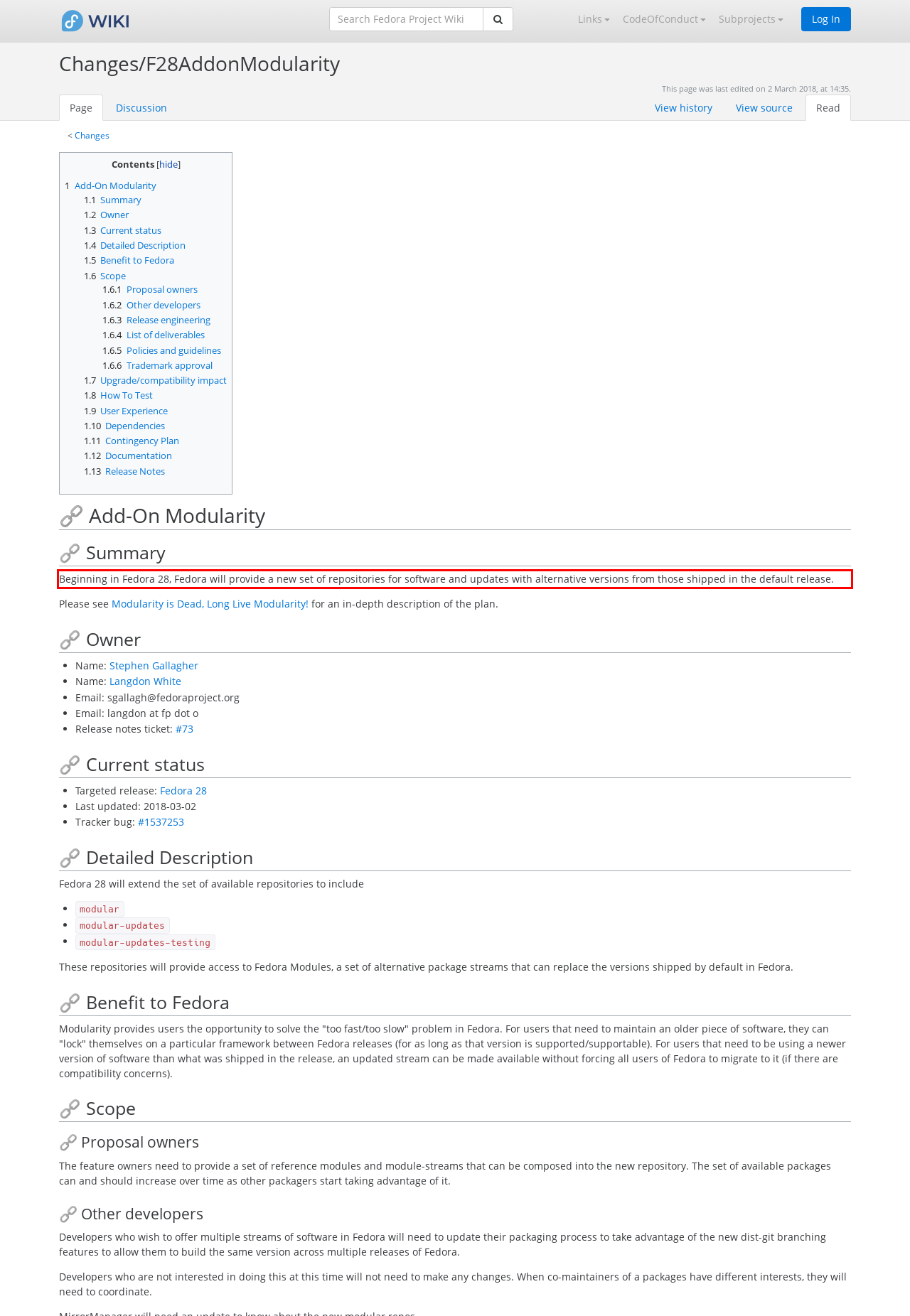Extract and provide the text found inside the red rectangle in the screenshot of the webpage.

Beginning in Fedora 28, Fedora will provide a new set of repositories for software and updates with alternative versions from those shipped in the default release.